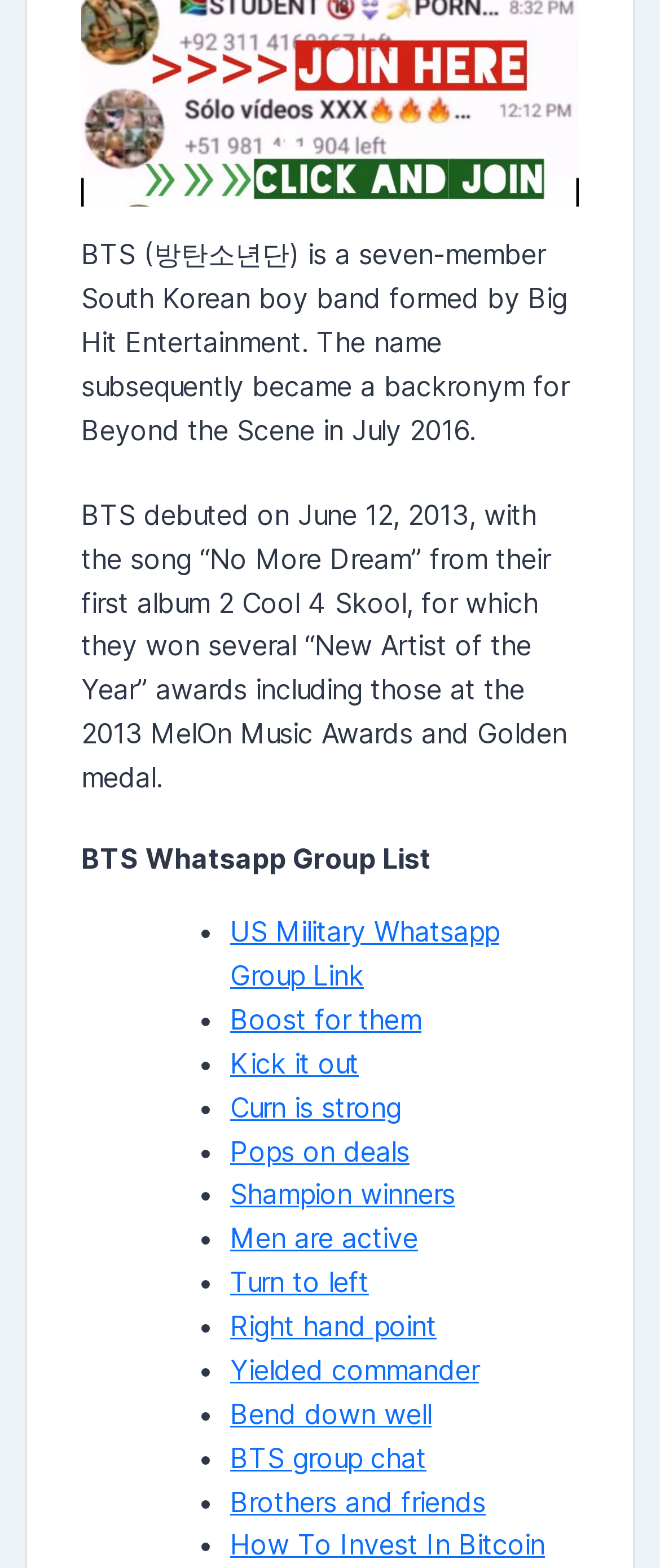What is the purpose of the links on the webpage?
Please respond to the question with a detailed and thorough explanation.

The links on the webpage, such as 'Korean girl whatsapp group link', 'US Military Whatsapp Group Link', and 'BTS group chat', suggest that the purpose of these links is to allow users to join various whatsapp groups.